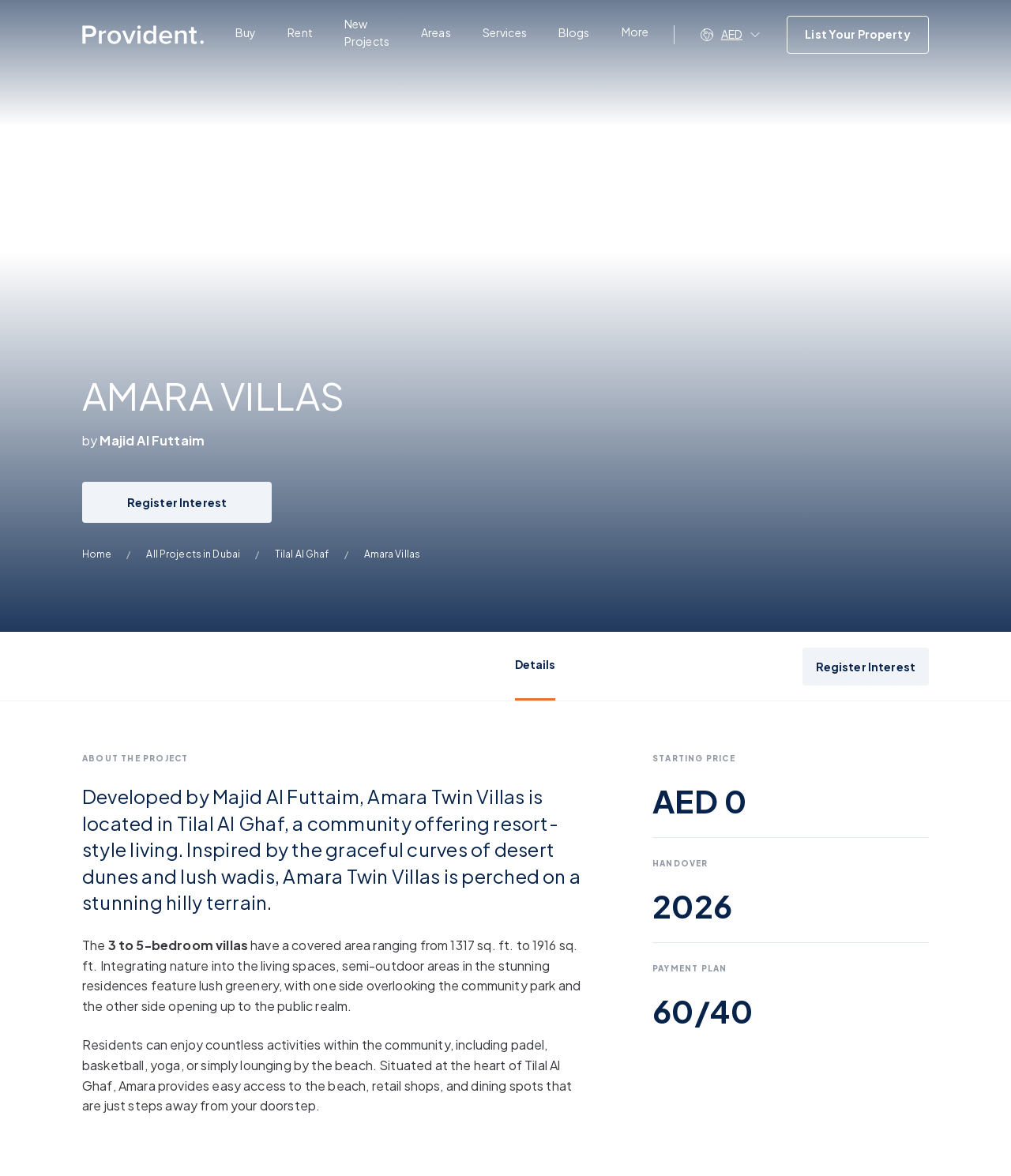What is the payment plan for the villas?
Please describe in detail the information shown in the image to answer the question.

I found this information by reading the text 'PAYMENT PLAN 60/40' which indicates that the payment plan for the villas is 60/40.